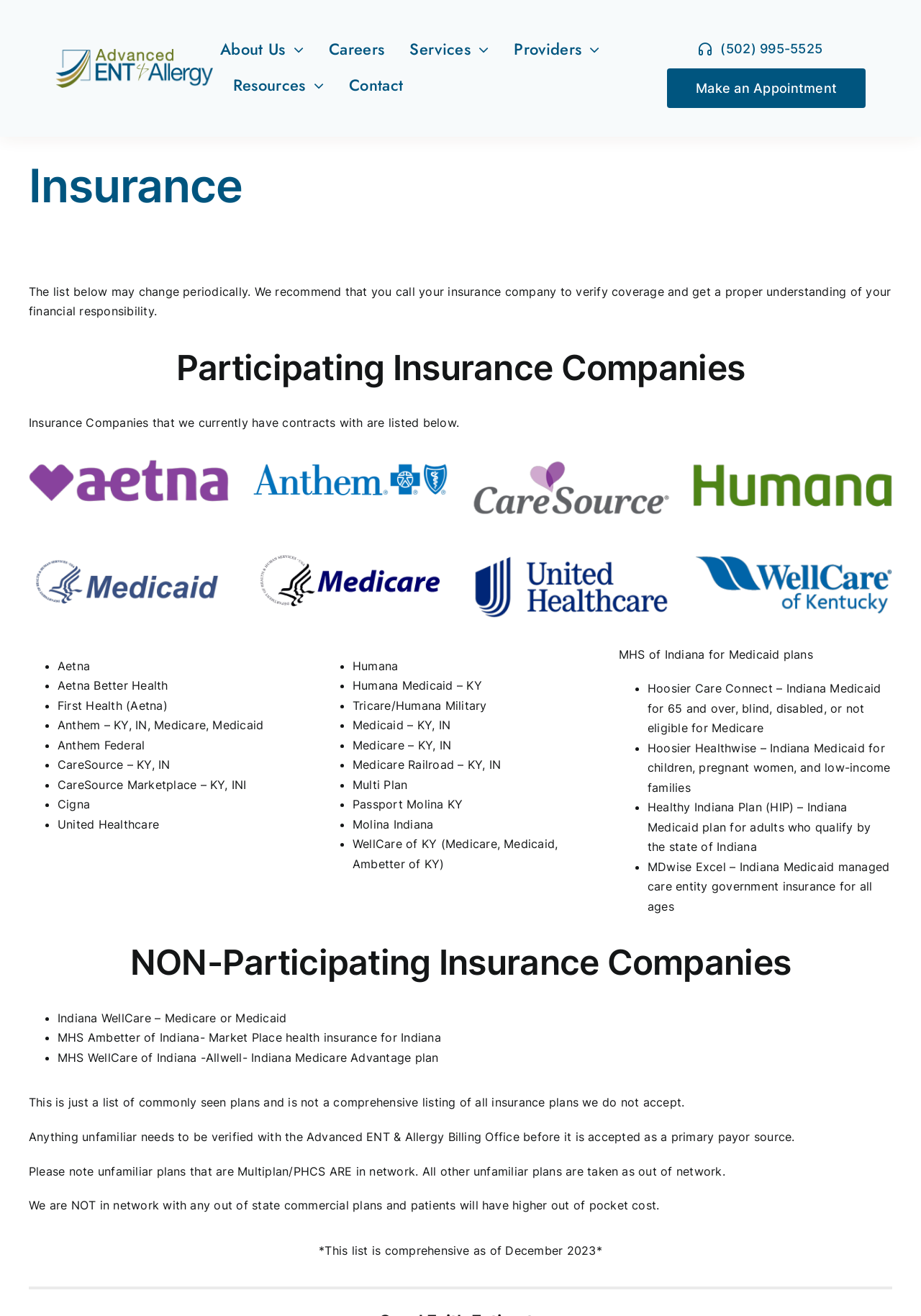Using the information in the image, give a comprehensive answer to the question: 
What is the purpose of the webpage?

The webpage appears to be providing information about the insurance companies that Advanced ENT & Allergy works with, including a list of participating and non-participating companies, suggesting that the purpose of the webpage is to provide insurance information to users.